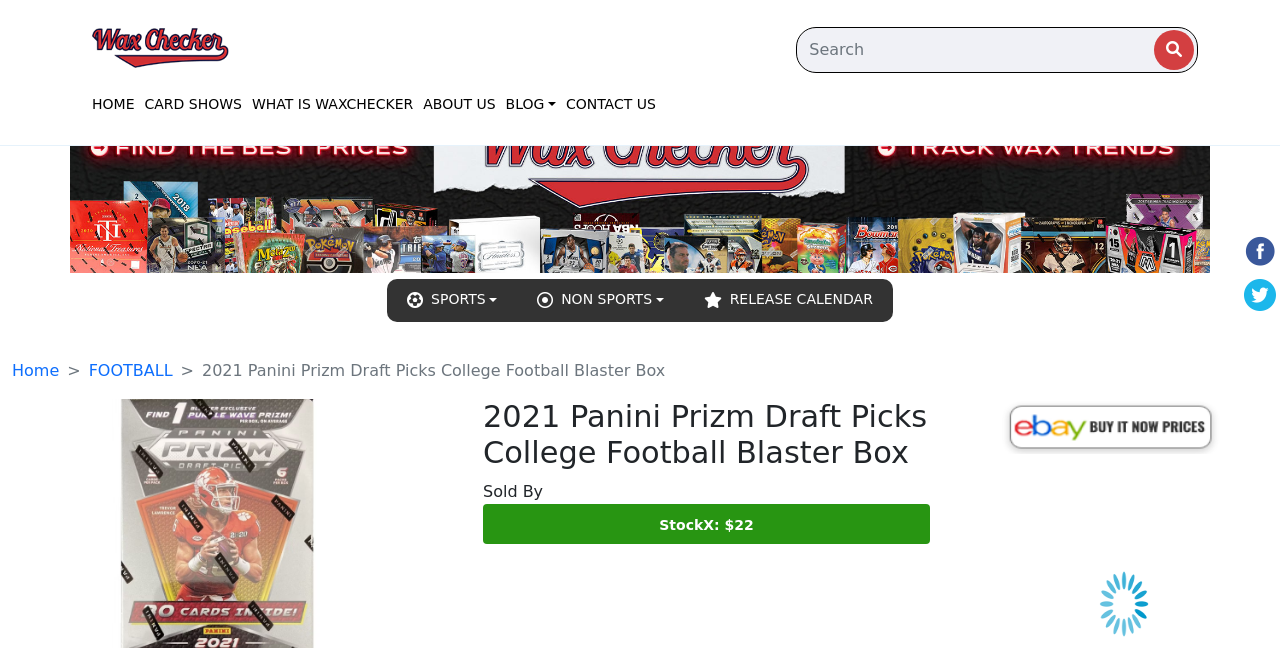Could you locate the bounding box coordinates for the section that should be clicked to accomplish this task: "Go to home page".

[0.072, 0.144, 0.105, 0.18]